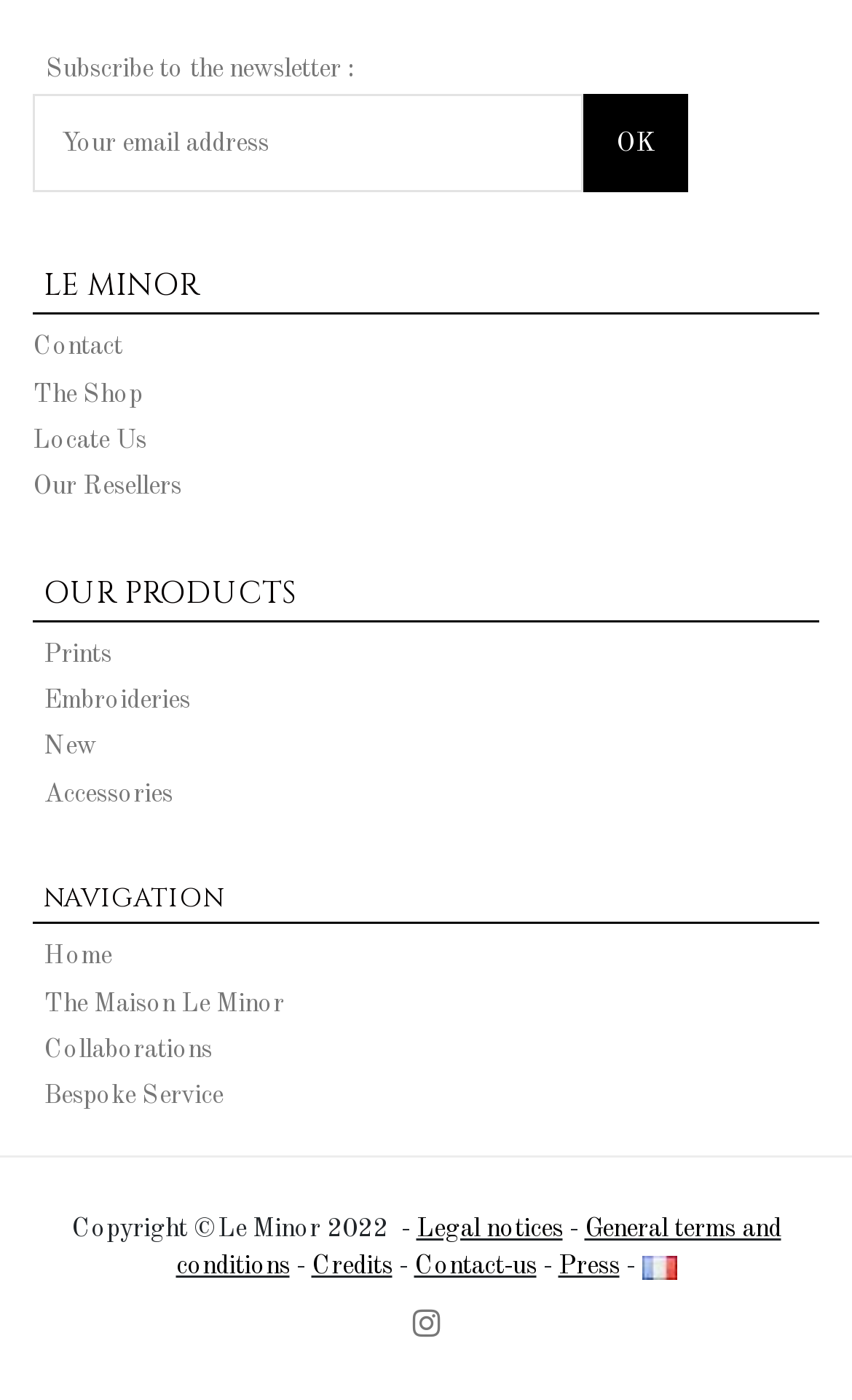Locate the bounding box coordinates of the segment that needs to be clicked to meet this instruction: "Go to Home".

[0.051, 0.674, 0.131, 0.693]